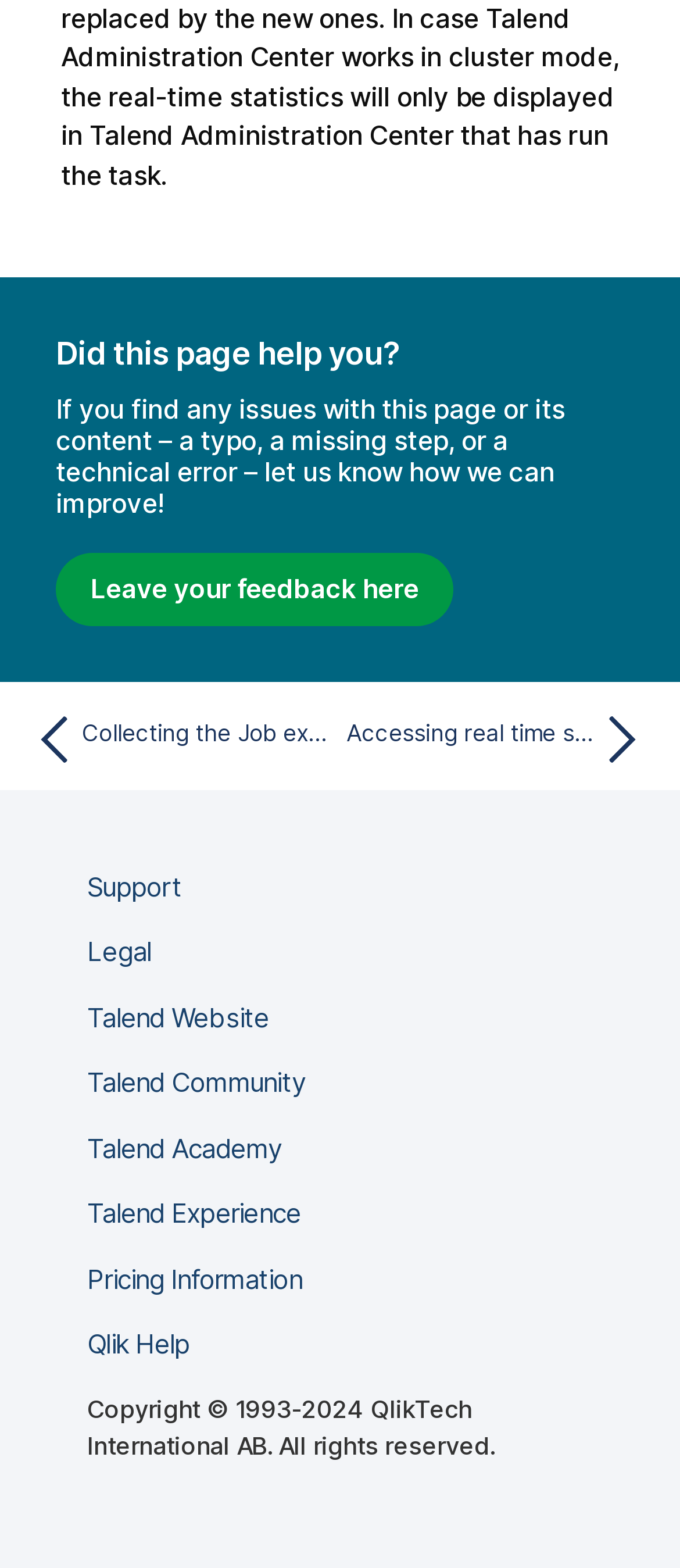Please look at the image and answer the question with a detailed explanation: What is the topic of the previous page?

The topic of the previous page can be found by looking at the link 'Previous topic: Collecting the Job execution statistics' which is located near the bottom of the webpage.